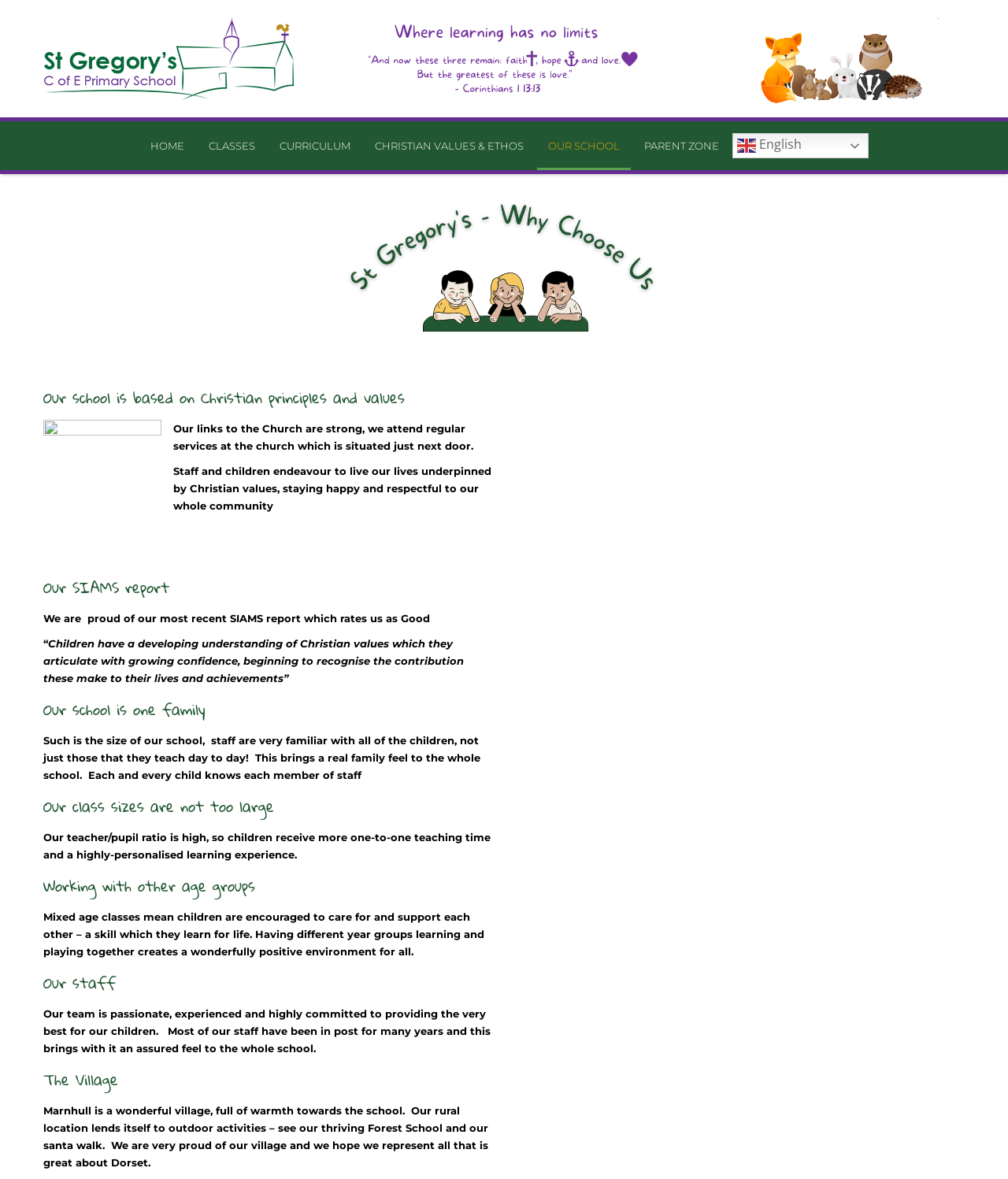Bounding box coordinates are specified in the format (top-left x, top-left y, bottom-right x, bottom-right y). All values are floating point numbers bounded between 0 and 1. Please provide the bounding box coordinate of the region this sentence describes: English

[0.727, 0.113, 0.862, 0.134]